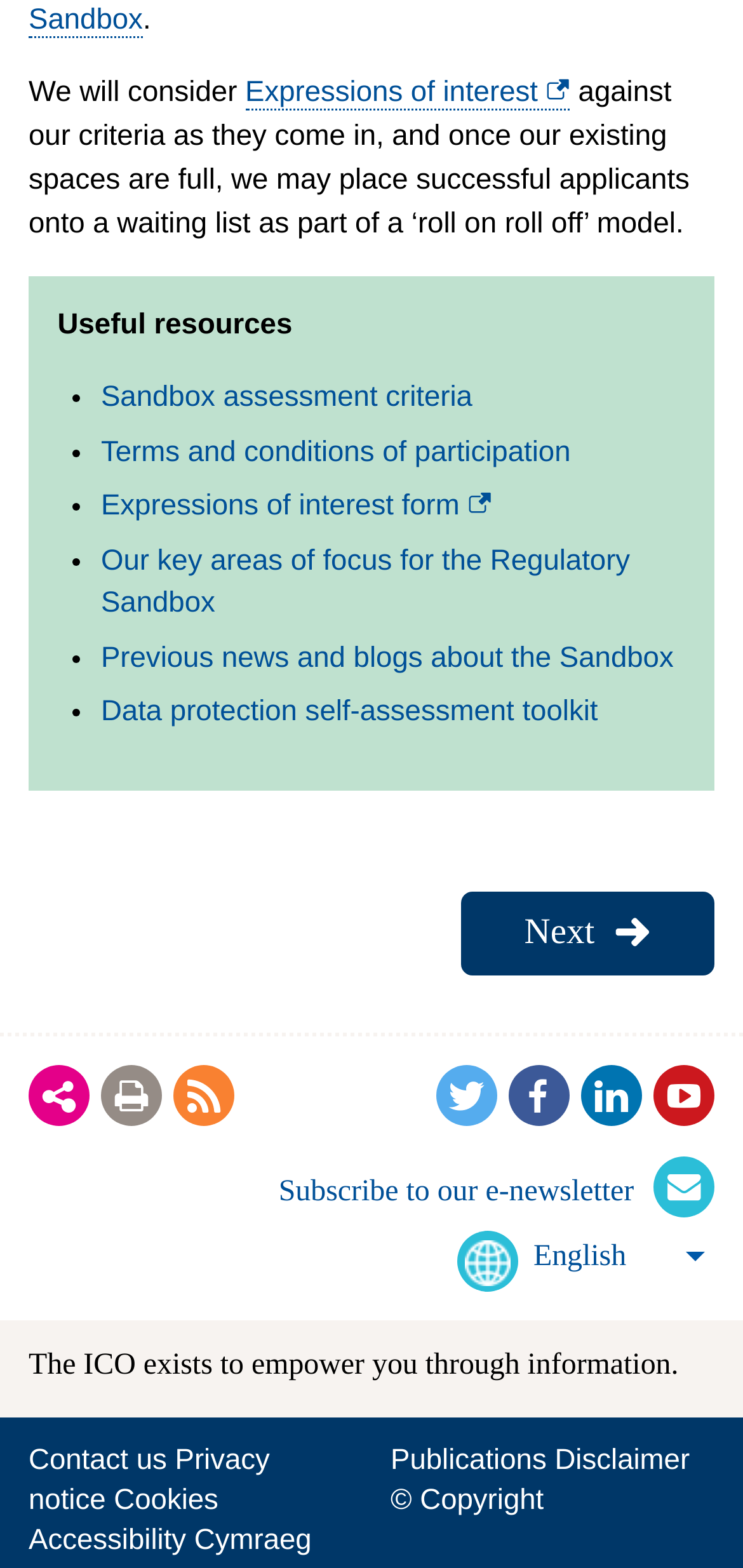Provide the bounding box coordinates of the HTML element described by the text: "Accessibility". The coordinates should be in the format [left, top, right, bottom] with values between 0 and 1.

[0.038, 0.973, 0.251, 0.993]